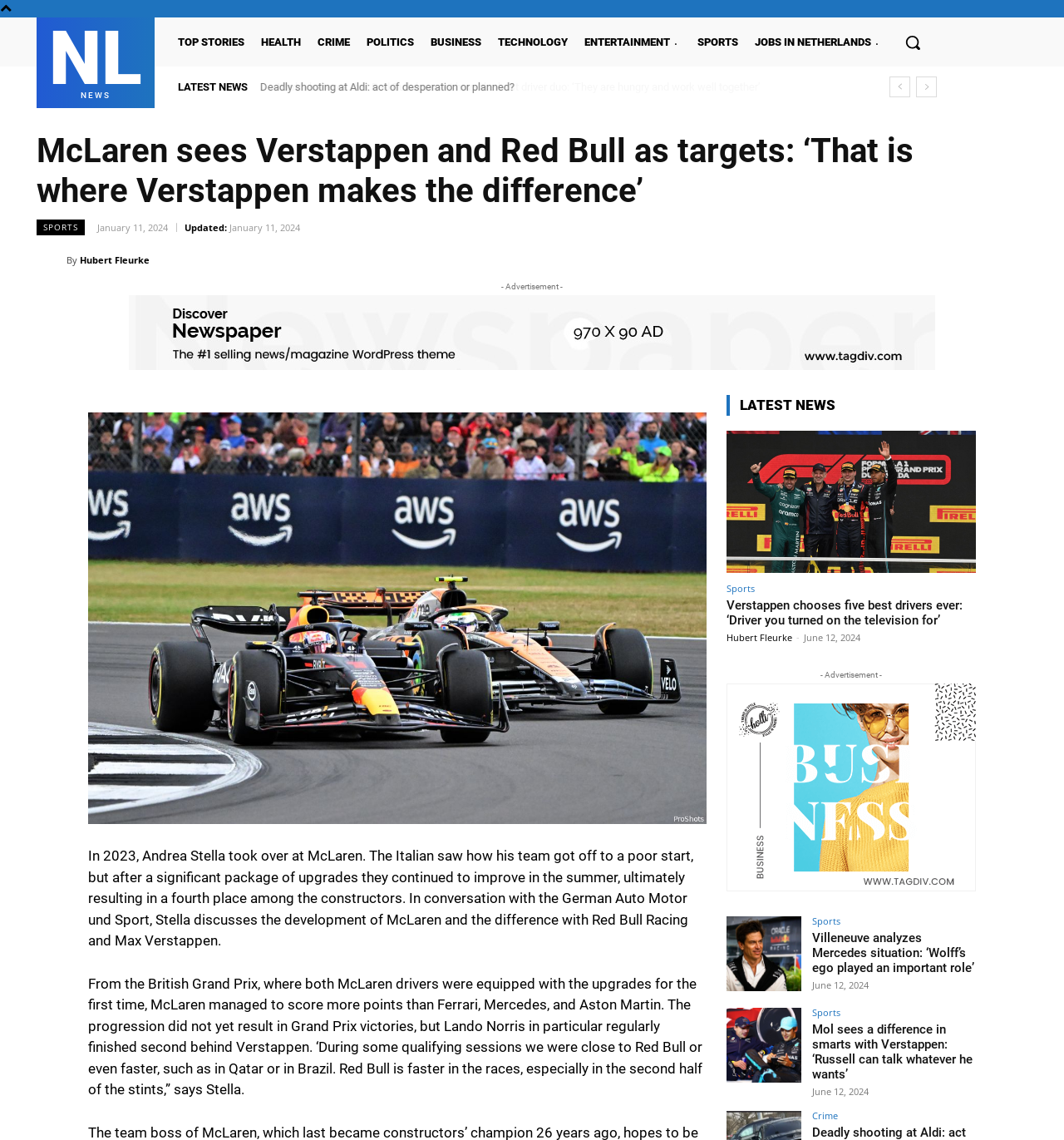Craft a detailed narrative of the webpage's structure and content.

This webpage is a news article from NL News, with a focus on sports, particularly Formula 1 racing. At the top, there is a navigation menu with links to various categories such as Top Stories, Health, Crime, Politics, Business, Technology, Entertainment, Sports, and Jobs in Netherlands. Below the menu, there is a search button accompanied by a small image.

The main content of the page is divided into two sections. The left section features a large article with a heading "McLaren sees Verstappen and Red Bull as targets: ‘That is where Verstappen makes the difference’". The article is written by Hubert Fleurke and has a timestamp of January 11, 2024. The text discusses McLaren's performance in the 2023 season, particularly in relation to Red Bull Racing and Max Verstappen.

To the right of the main article, there is a sidebar with a series of links to other news articles, each with a heading and a timestamp. These articles appear to be related to sports, with topics such as Verstappen's opinions on the best drivers, Villeneuve's analysis of Mercedes' situation, and Mol's comments on Verstappen's intelligence.

Throughout the page, there are several advertisements, marked as such, with images and links to external websites. The overall layout is organized, with clear headings and concise text, making it easy to navigate and read.